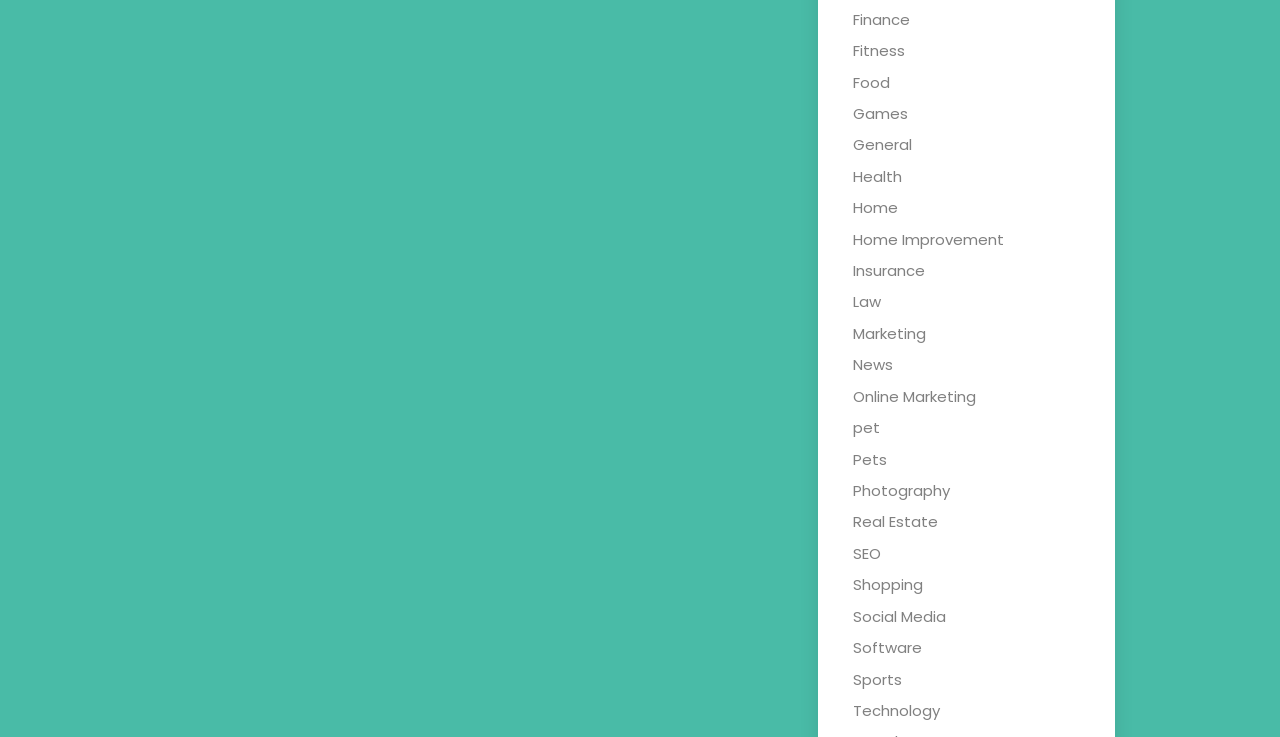Respond with a single word or phrase:
What categories are listed on the webpage?

Various categories